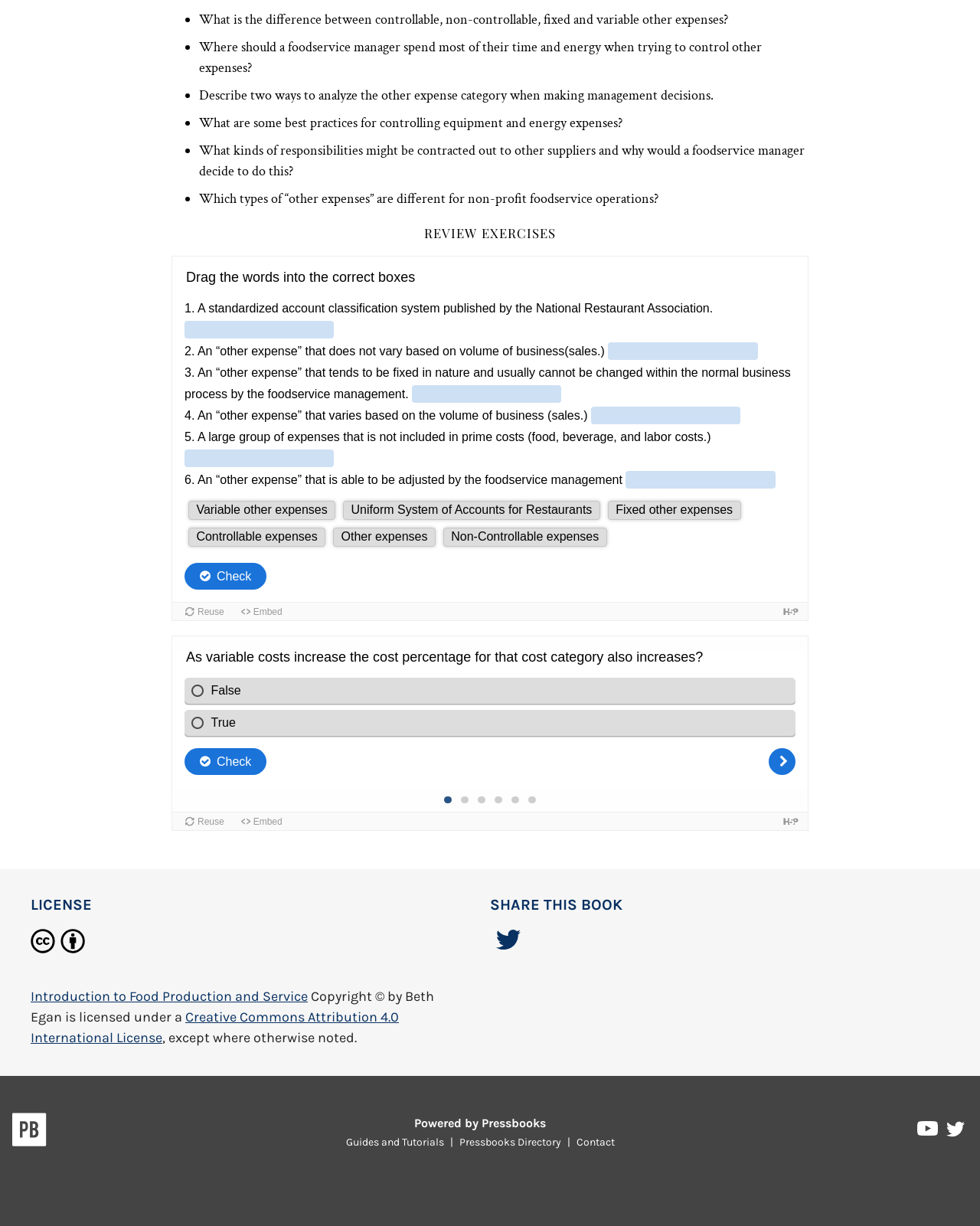What is the purpose of the 'SHARE THIS BOOK' section?
By examining the image, provide a one-word or phrase answer.

To share the book on social media